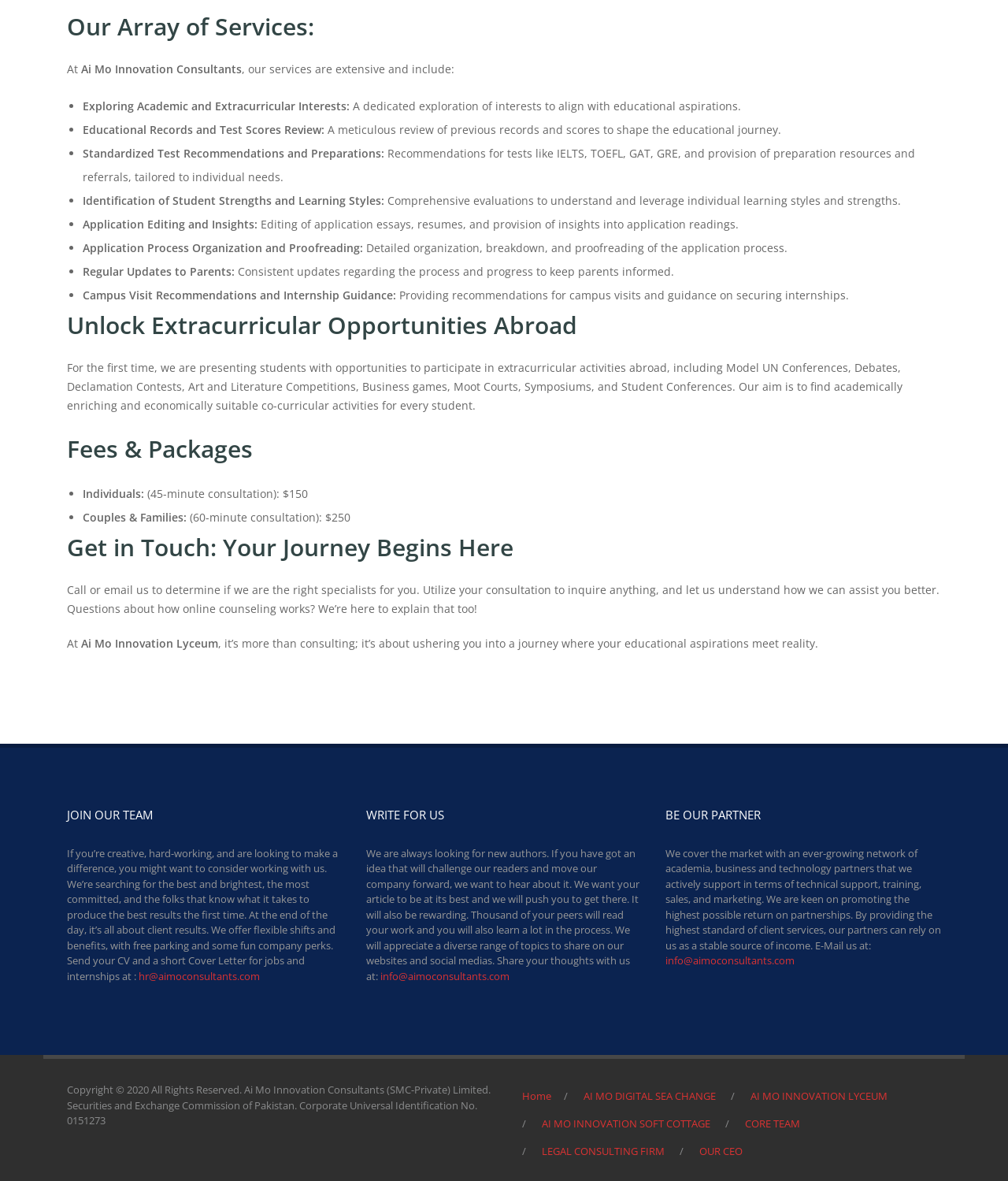What is the corporate universal identification number of Ai Mo Innovation Consultants?
Answer with a single word or short phrase according to what you see in the image.

0151273